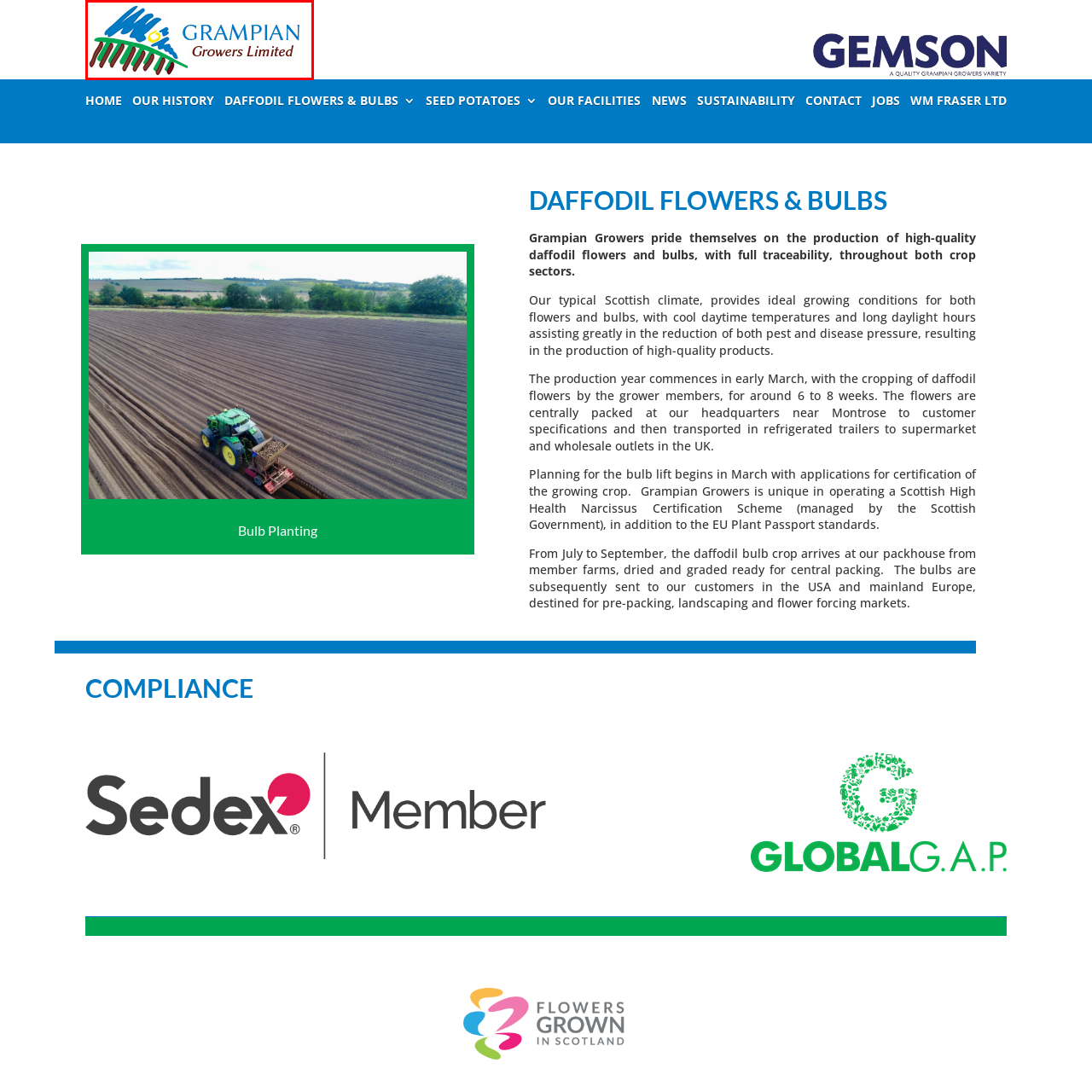Generate a comprehensive caption for the picture highlighted by the red outline.

The image features the logo of Grampian Growers Limited, a company renowned for its high-quality daffodil flowers and bulbs. The logo includes vibrant colors and artistic brush strokes that evoke a sense of nature and growth. The design is complemented by an illustration of a stylized landscape, which incorporates elements that symbolize the agricultural focus of the company. The company's name, "GRAMPIAN Growers Limited," is prominently displayed, emphasizing their commitment to excellence in the production and supply of floricultural products. Grampian Growers prides itself on traceability and quality, rooted in the ideal growing conditions provided by Scotland's unique climate.